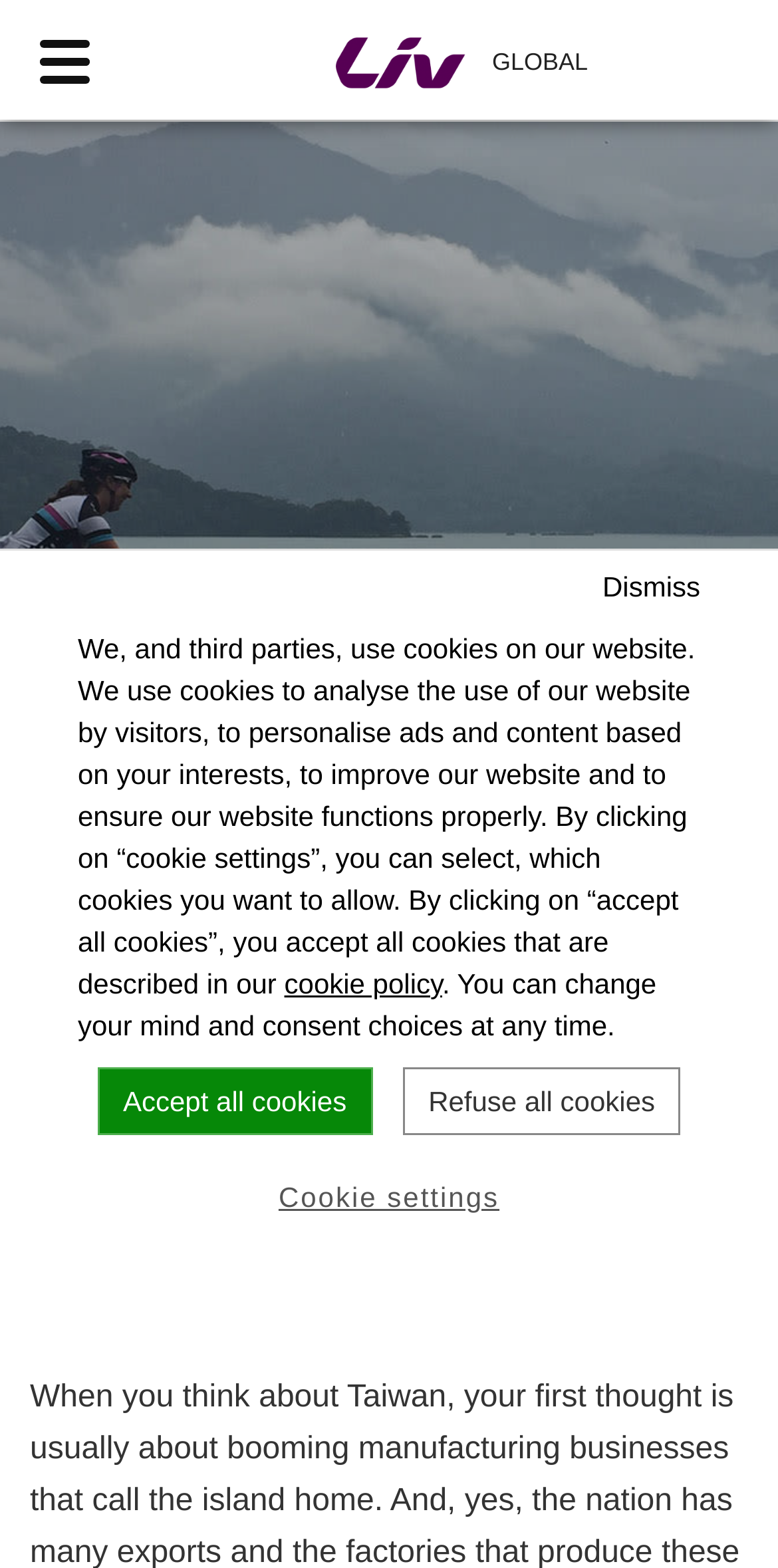Using the given element description, provide the bounding box coordinates (top-left x, top-left y, bottom-right x, bottom-right y) for the corresponding UI element in the screenshot: parent_node: GLOBAL

[0.429, 0.0, 0.602, 0.076]